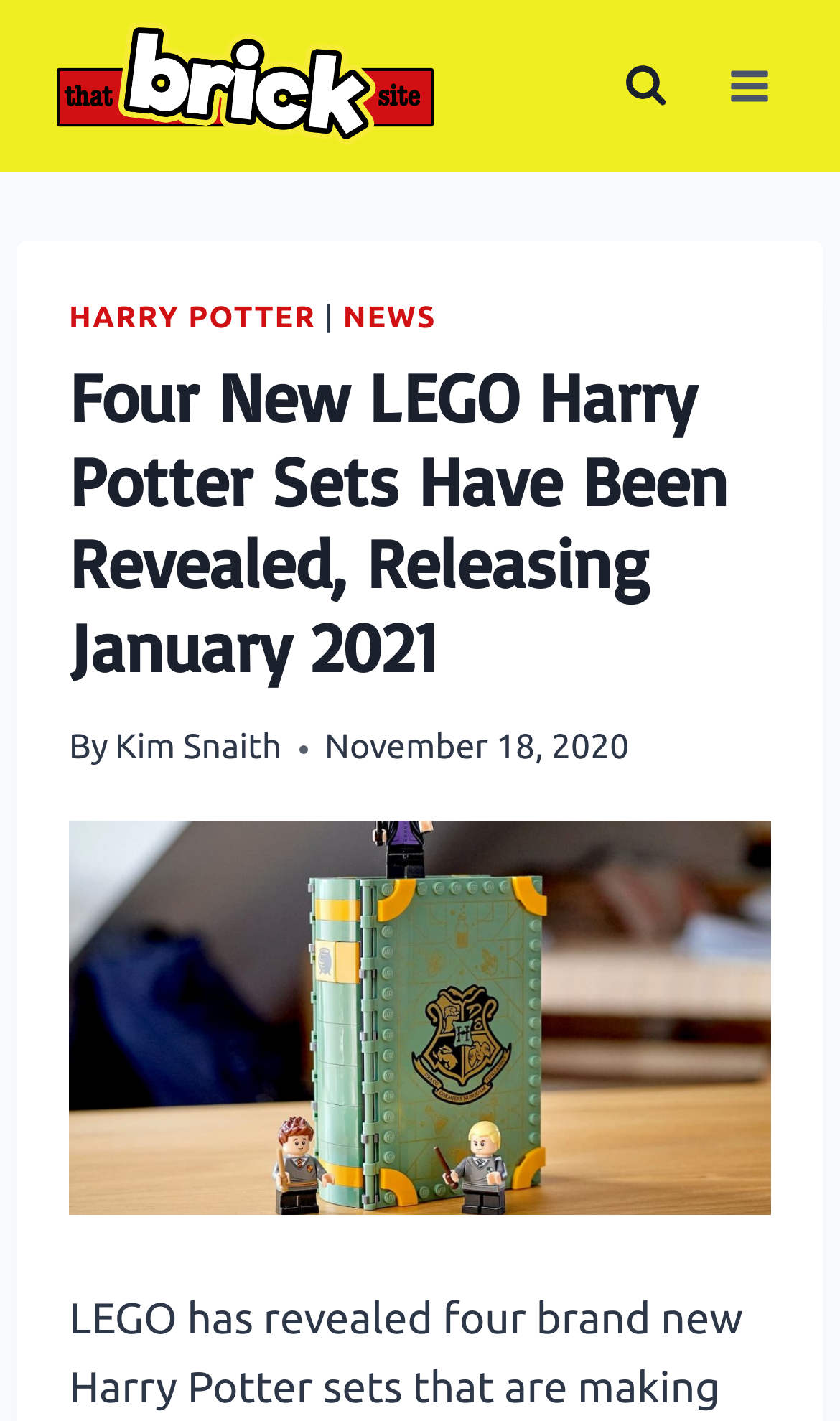Respond to the question below with a single word or phrase:
What is the category of the article?

HARRY POTTER NEWS